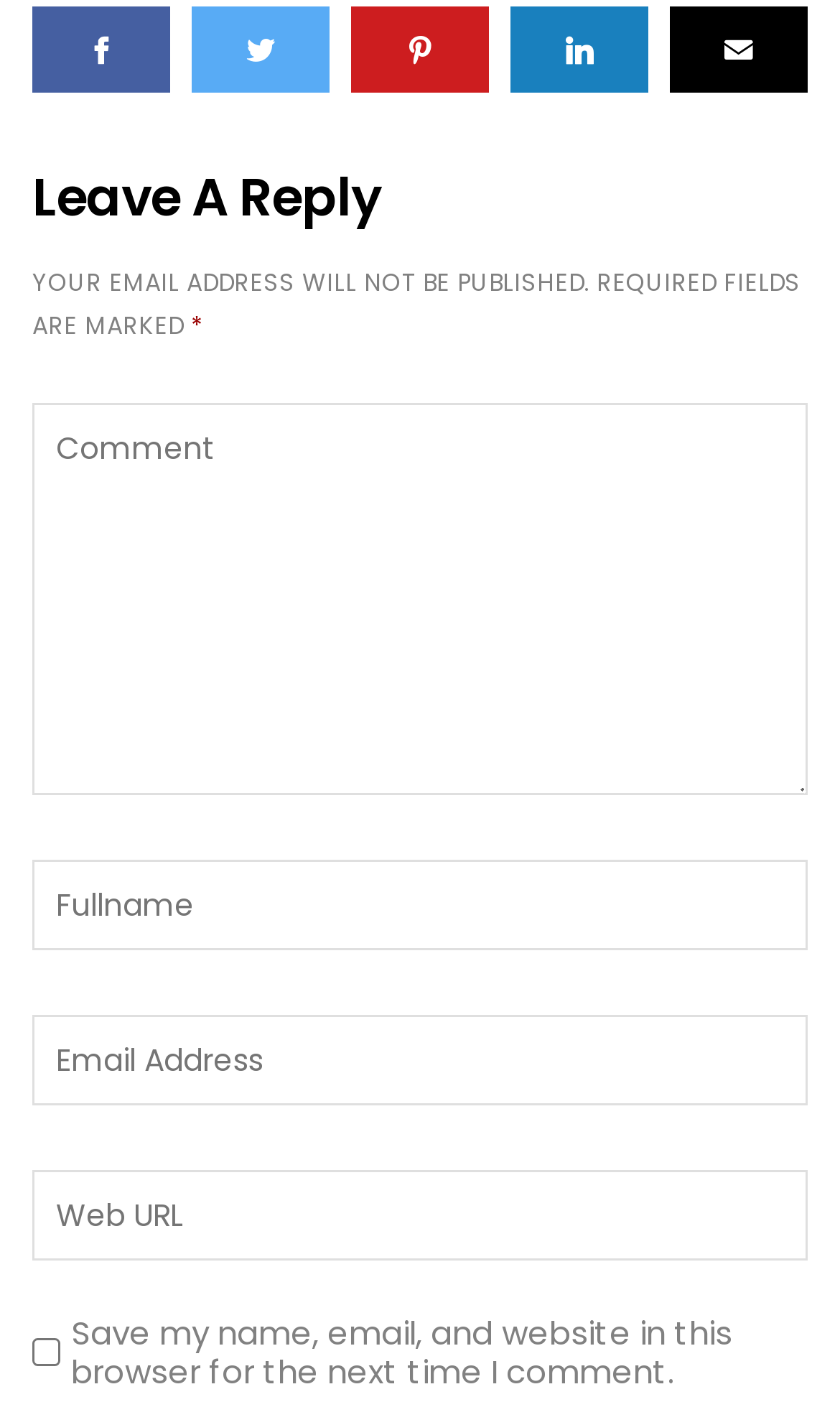Please determine the bounding box of the UI element that matches this description: Pin. The coordinates should be given as (top-left x, top-left y, bottom-right x, bottom-right y), with all values between 0 and 1.

[0.418, 0.005, 0.582, 0.066]